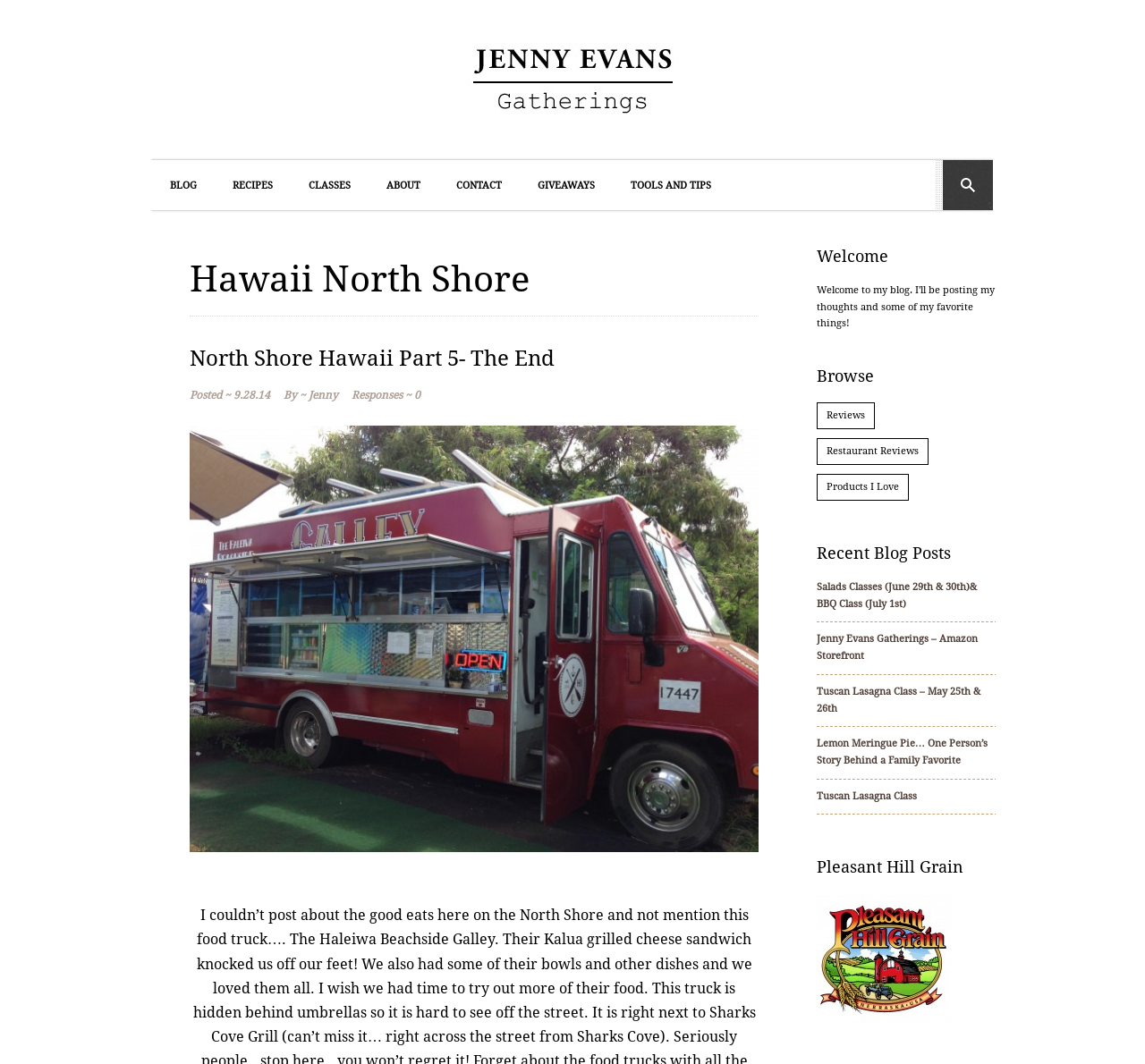Can you identify the bounding box coordinates of the clickable region needed to carry out this instruction: 'Read the 'Recent Blog Posts' section'? The coordinates should be four float numbers within the range of 0 to 1, stated as [left, top, right, bottom].

[0.713, 0.513, 0.871, 0.528]